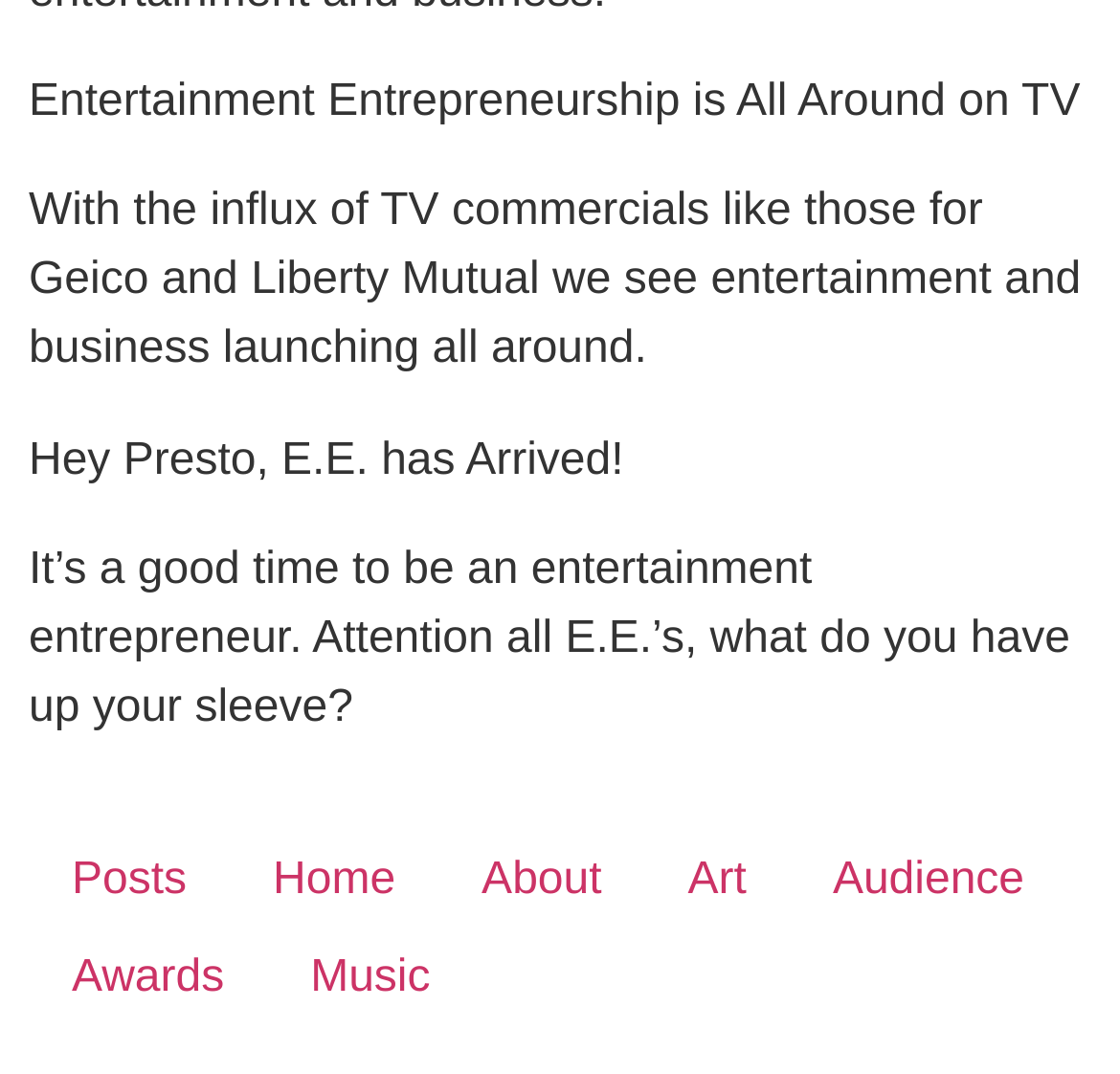Please provide a one-word or short phrase answer to the question:
What is the last word of the third sentence?

Arrived